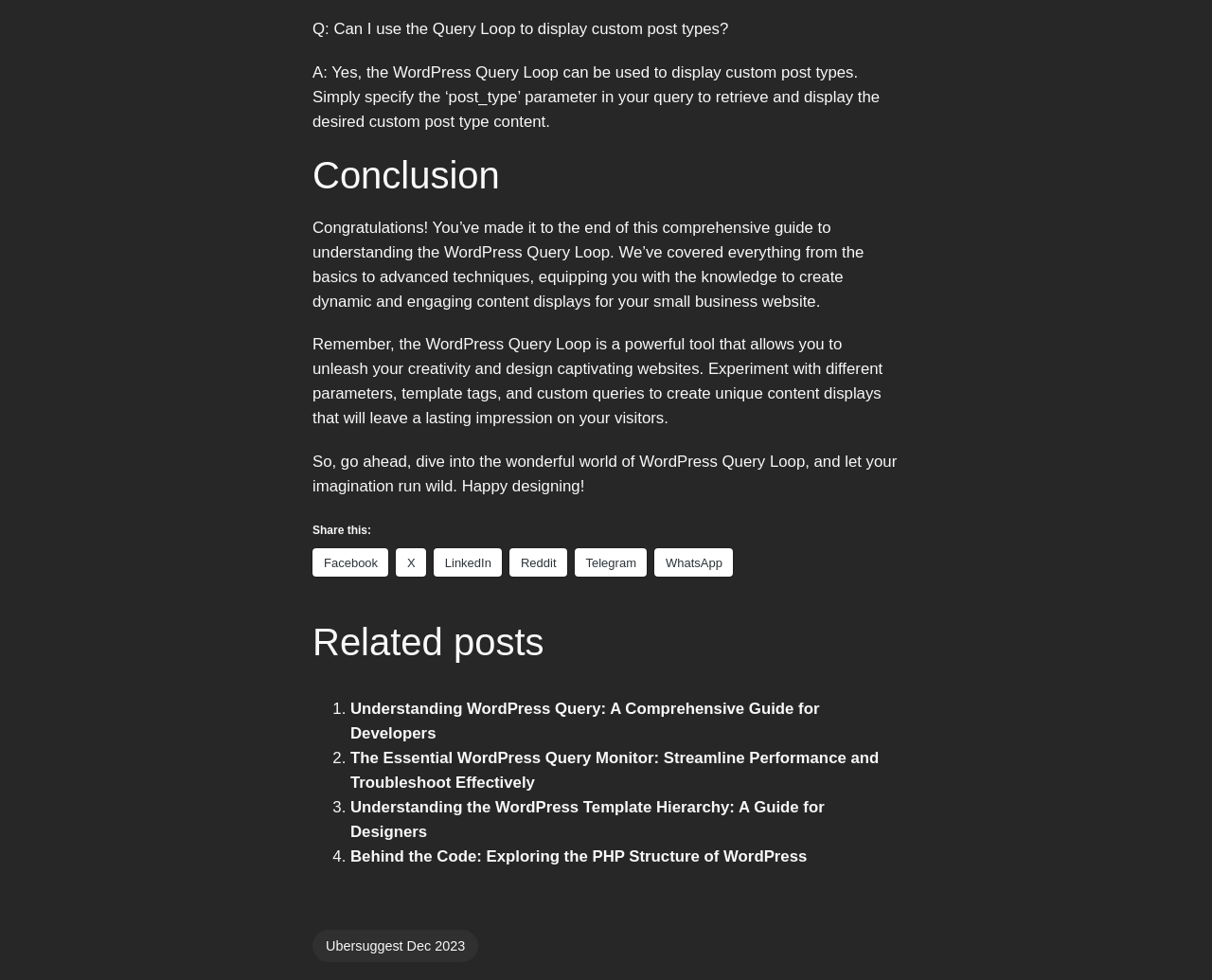What is the purpose of the WordPress Query Loop?
Based on the image, respond with a single word or phrase.

To display custom post types